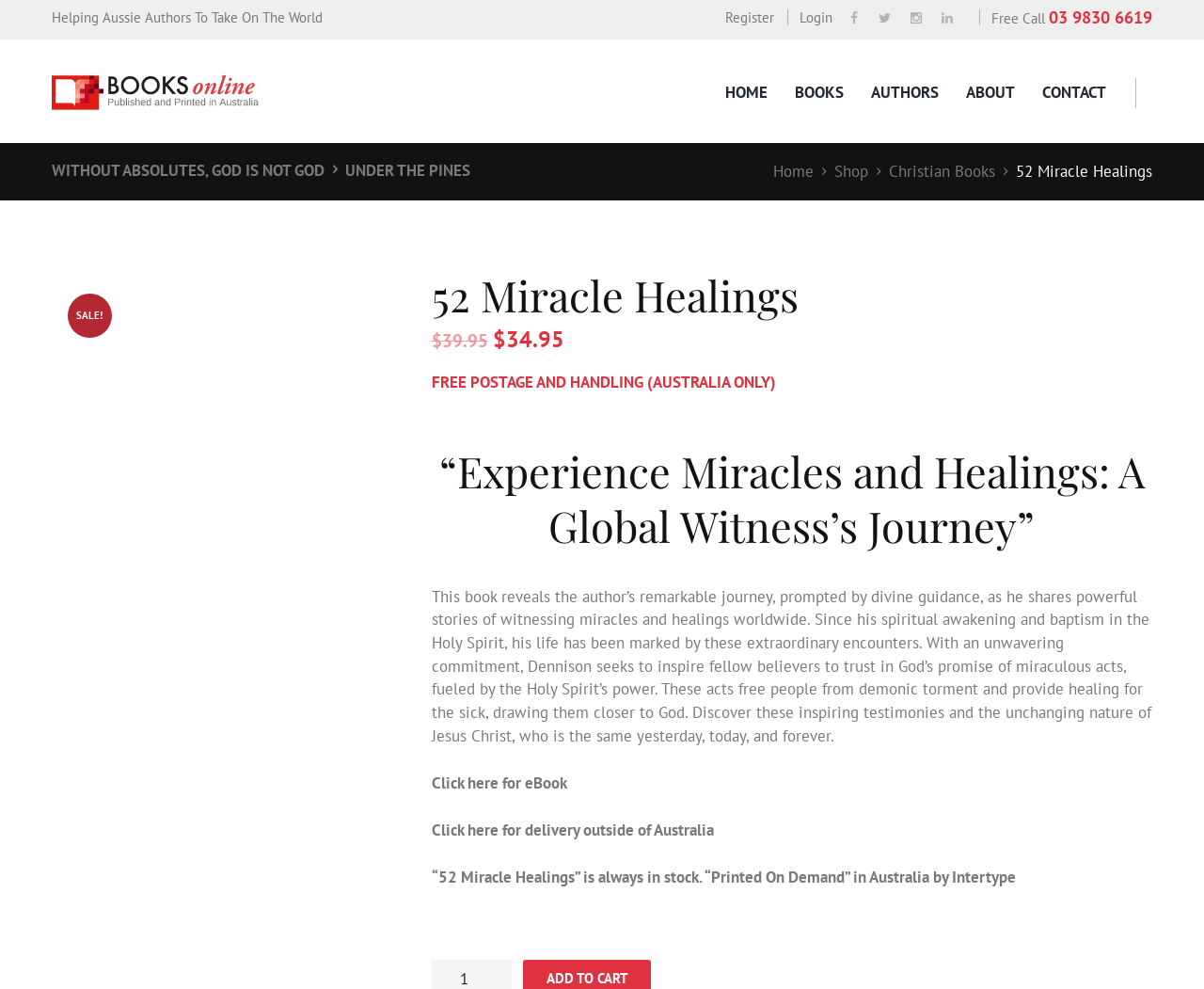Respond to the following query with just one word or a short phrase: 
What is the current price of the book?

$34.95